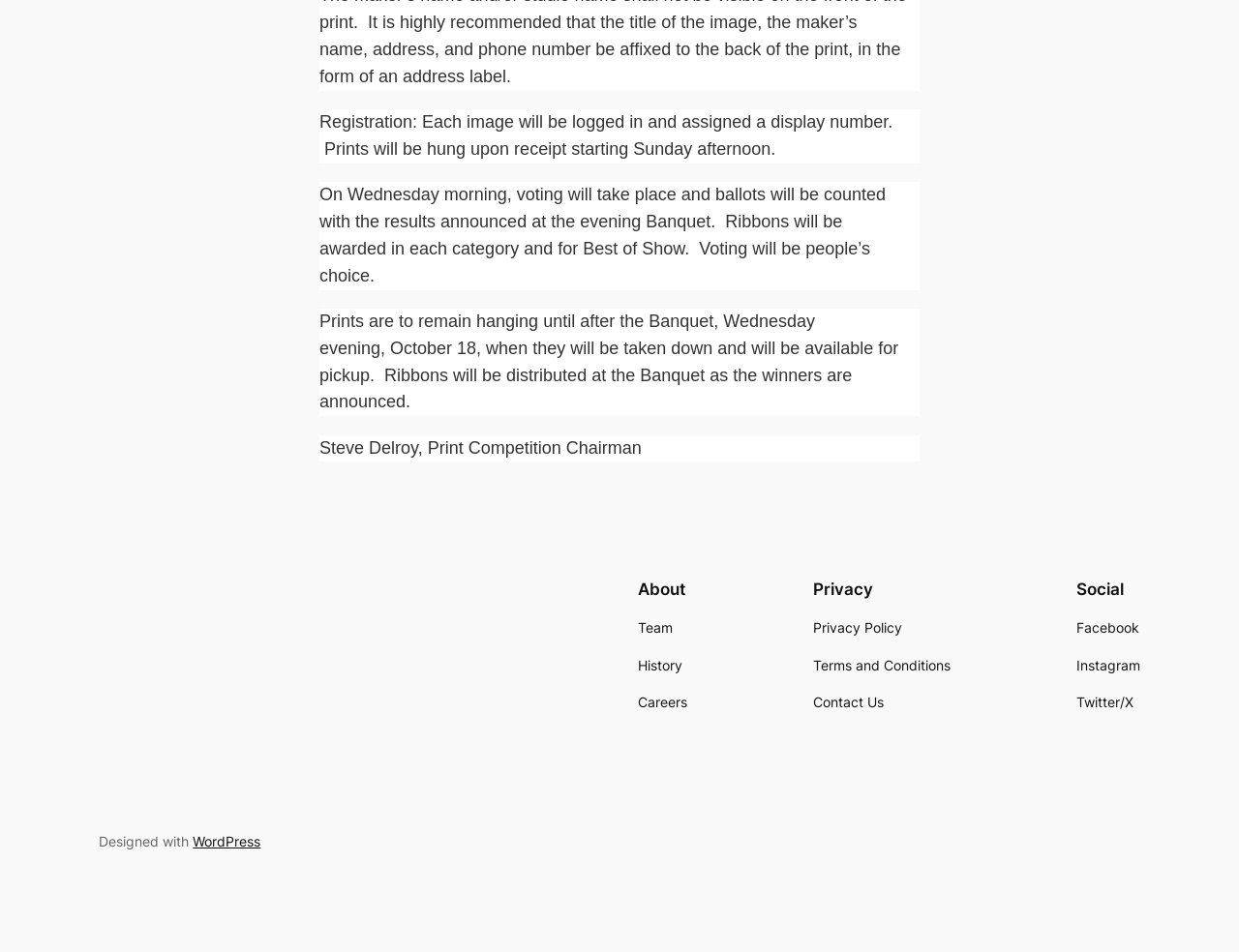Specify the bounding box coordinates of the area that needs to be clicked to achieve the following instruction: "View Privacy Policy".

[0.656, 0.649, 0.728, 0.671]